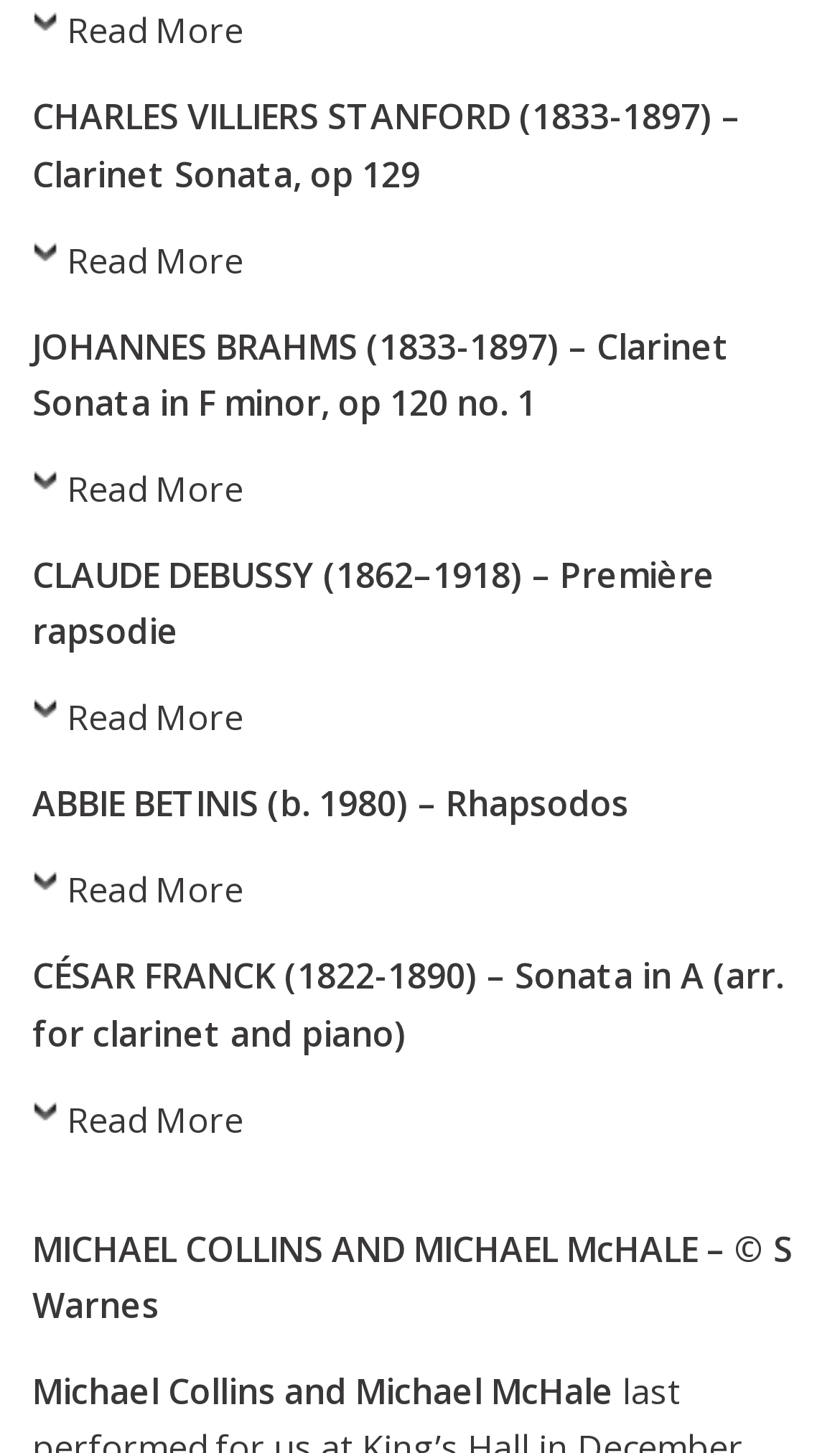Using the description "Read More", predict the bounding box of the relevant HTML element.

[0.038, 0.754, 0.29, 0.801]